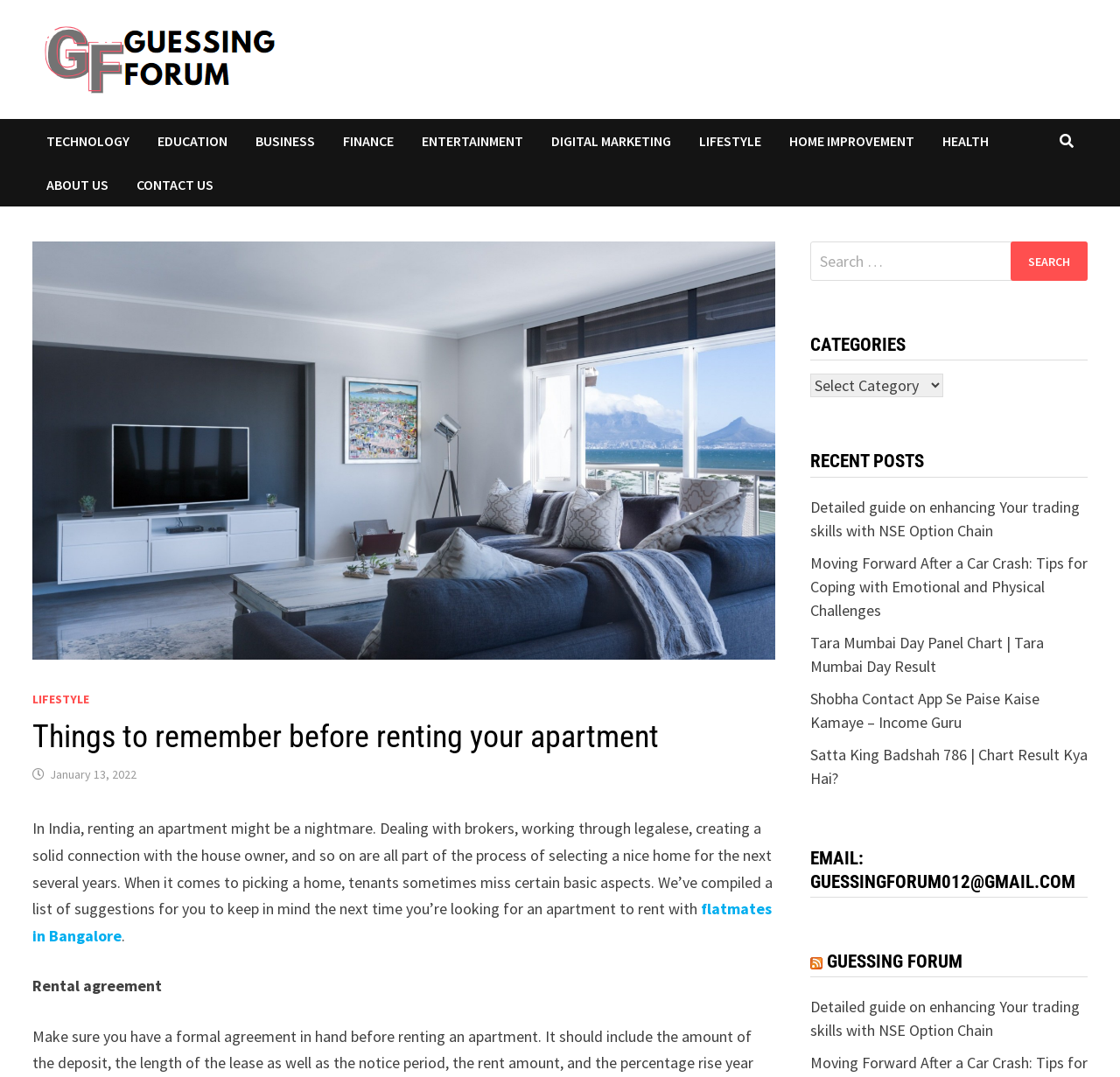Kindly provide the bounding box coordinates of the section you need to click on to fulfill the given instruction: "View recent post about trading skills".

[0.723, 0.461, 0.964, 0.502]